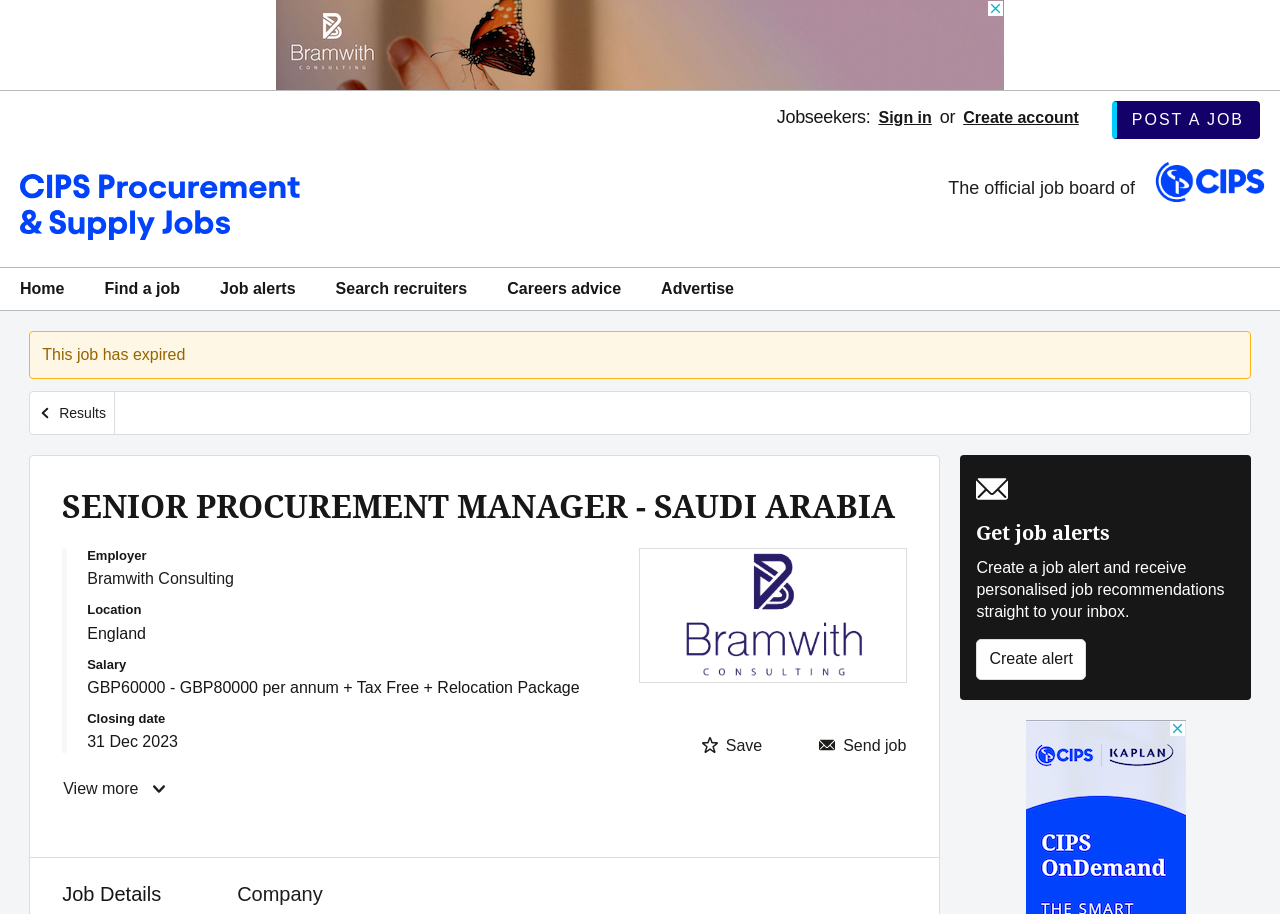Use the information in the screenshot to answer the question comprehensively: Who is the employer of the job posting?

The employer can be found in the description list detail element with the text 'Bramwith Consulting'.